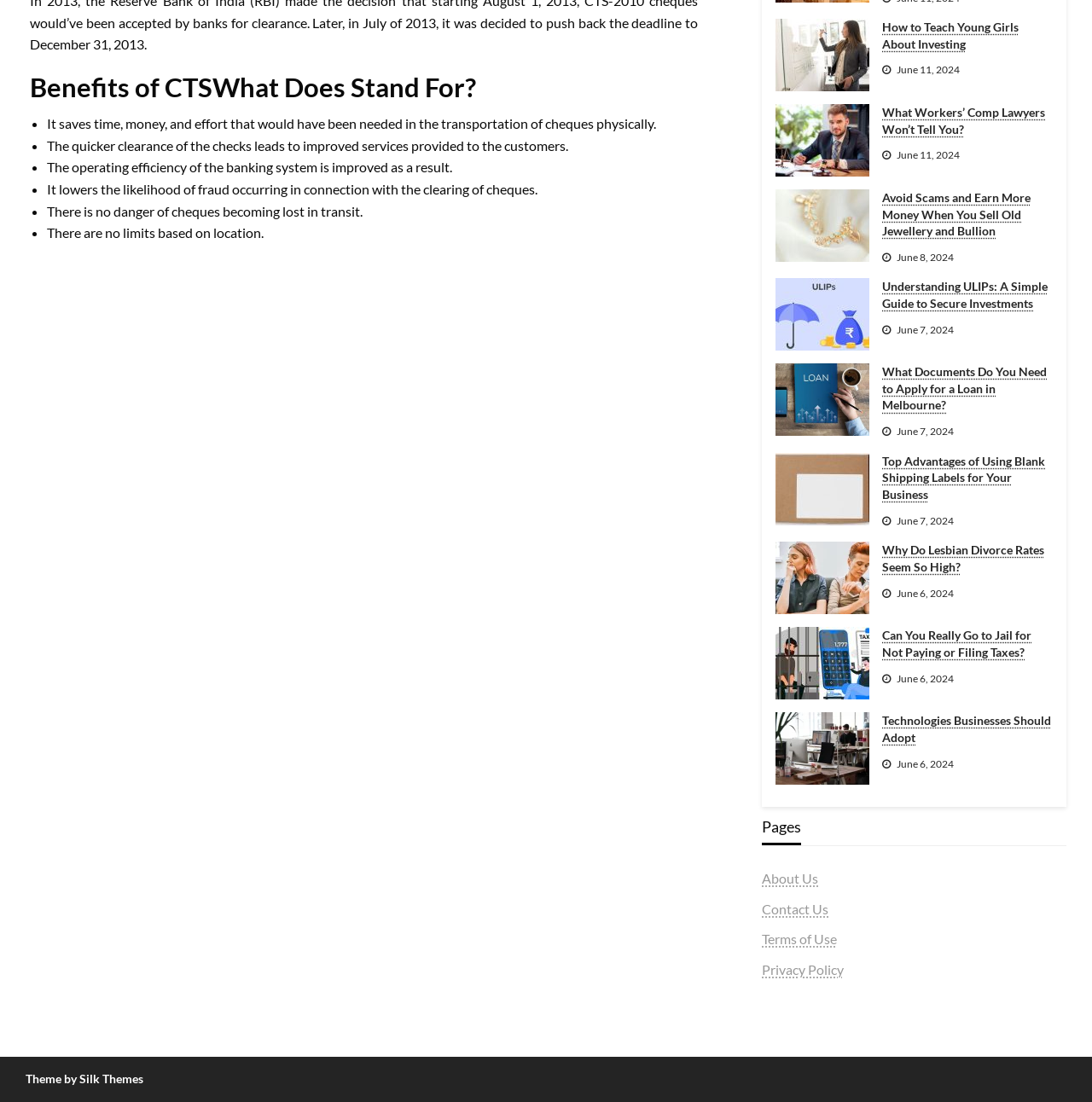Provide the bounding box coordinates of the HTML element this sentence describes: "Theme by Silk Themes". The bounding box coordinates consist of four float numbers between 0 and 1, i.e., [left, top, right, bottom].

[0.023, 0.972, 0.131, 0.986]